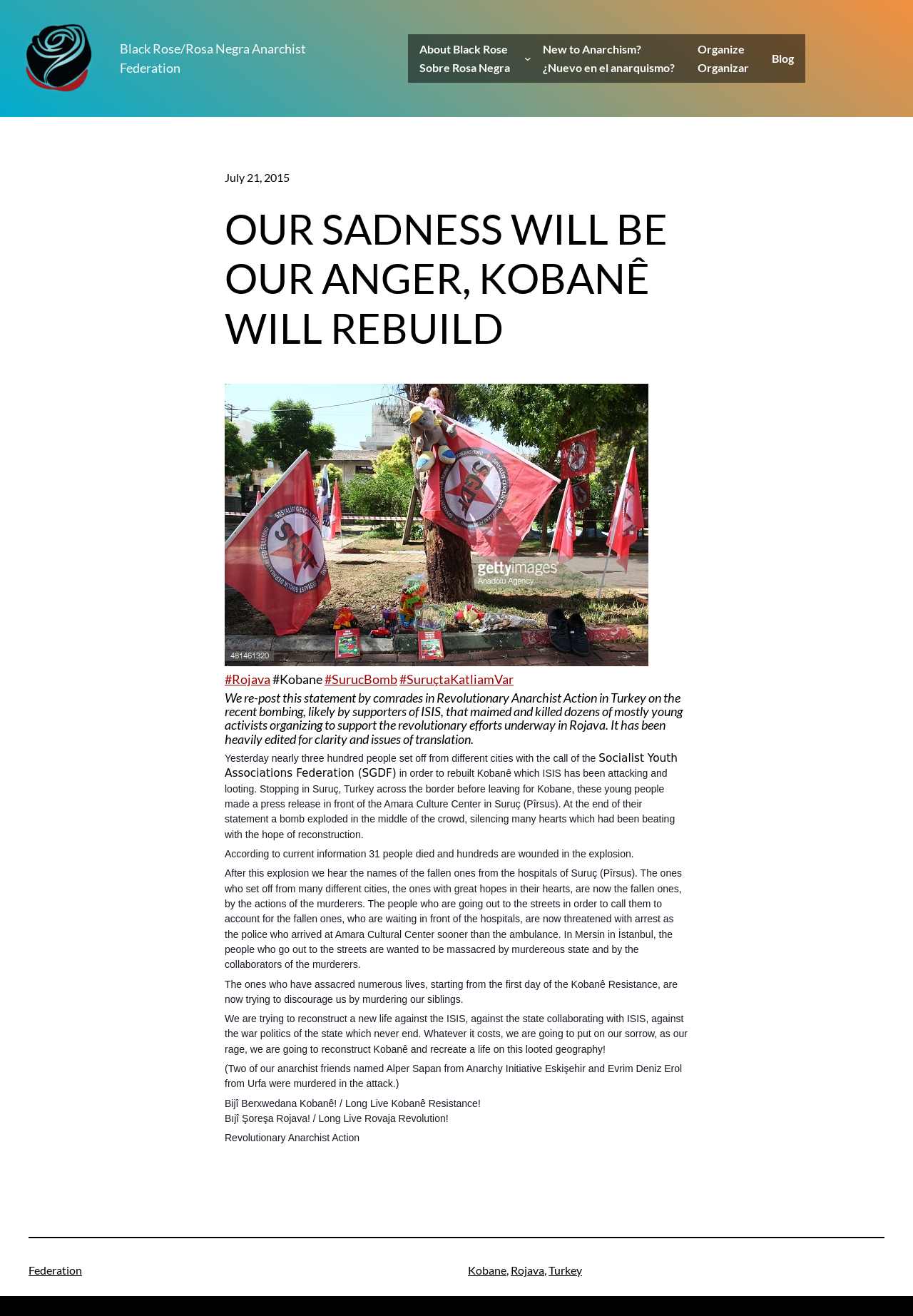Based on the element description, predict the bounding box coordinates (top-left x, top-left y, bottom-right x, bottom-right y) for the UI element in the screenshot: Black Rose/Rosa Negra Anarchist Federation

[0.131, 0.031, 0.335, 0.058]